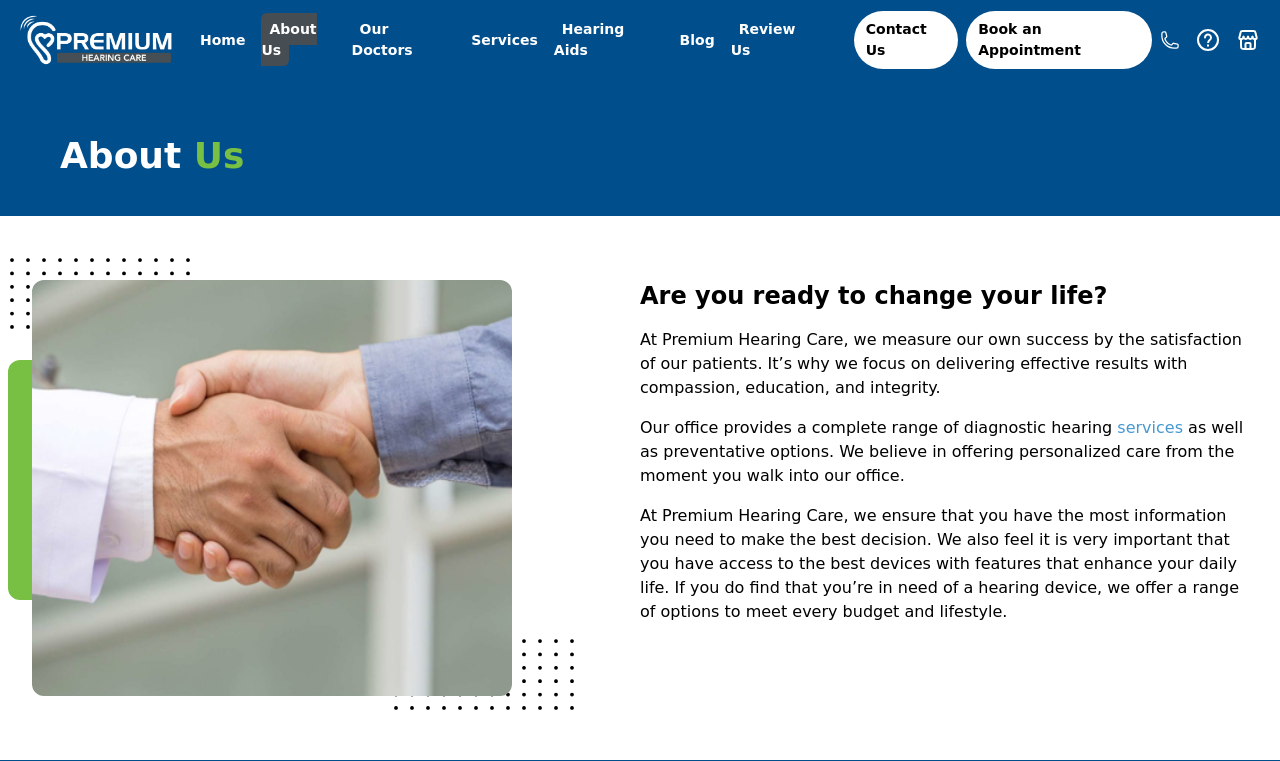Please specify the bounding box coordinates in the format (top-left x, top-left y, bottom-right x, bottom-right y), with values ranging from 0 to 1. Identify the bounding box for the UI component described as follows: services

[0.873, 0.549, 0.924, 0.574]